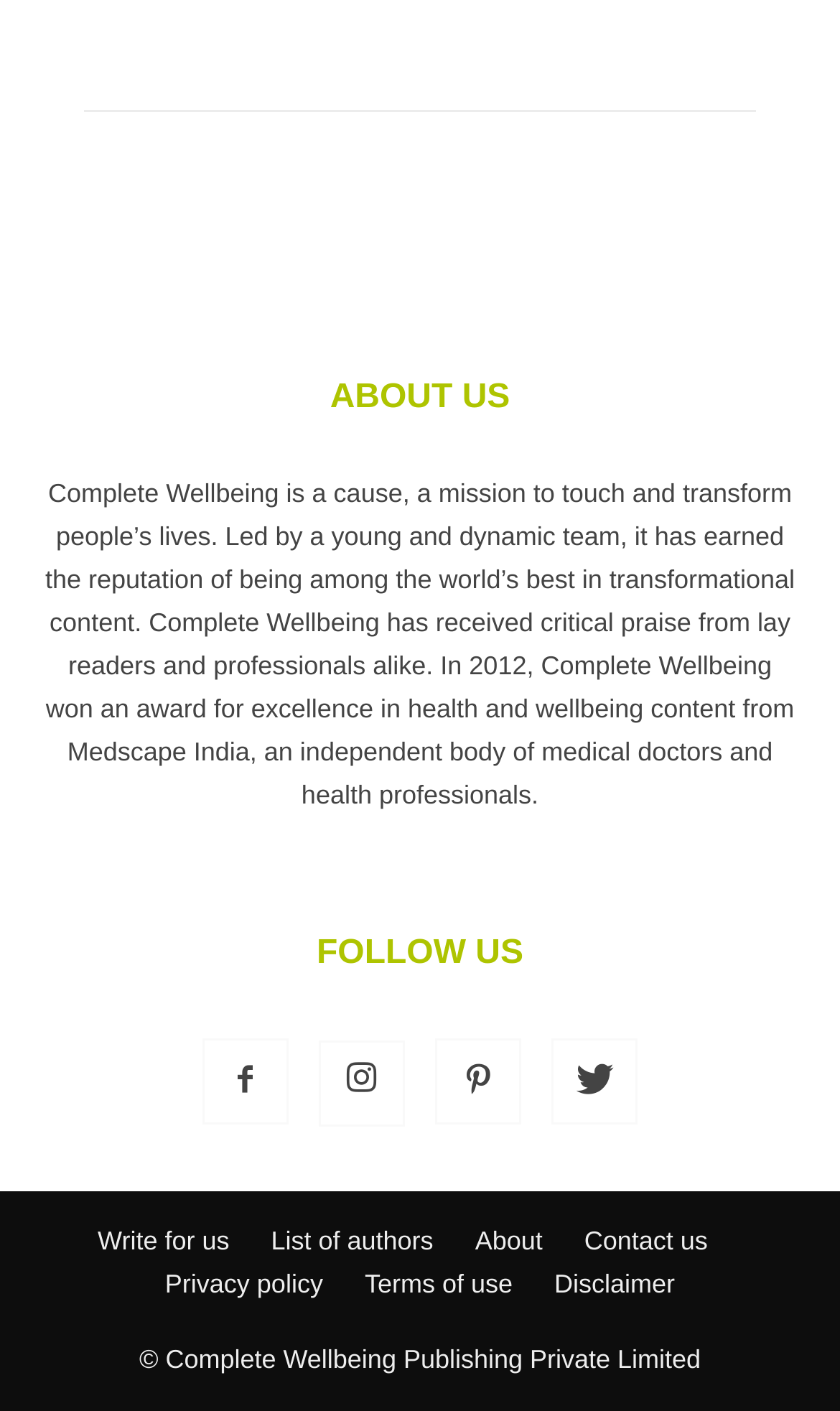Answer briefly with one word or phrase:
What are the options available in the footer section of the webpage?

Write for us, List of authors, About, Contact us, Privacy policy, Terms of use, Disclaimer